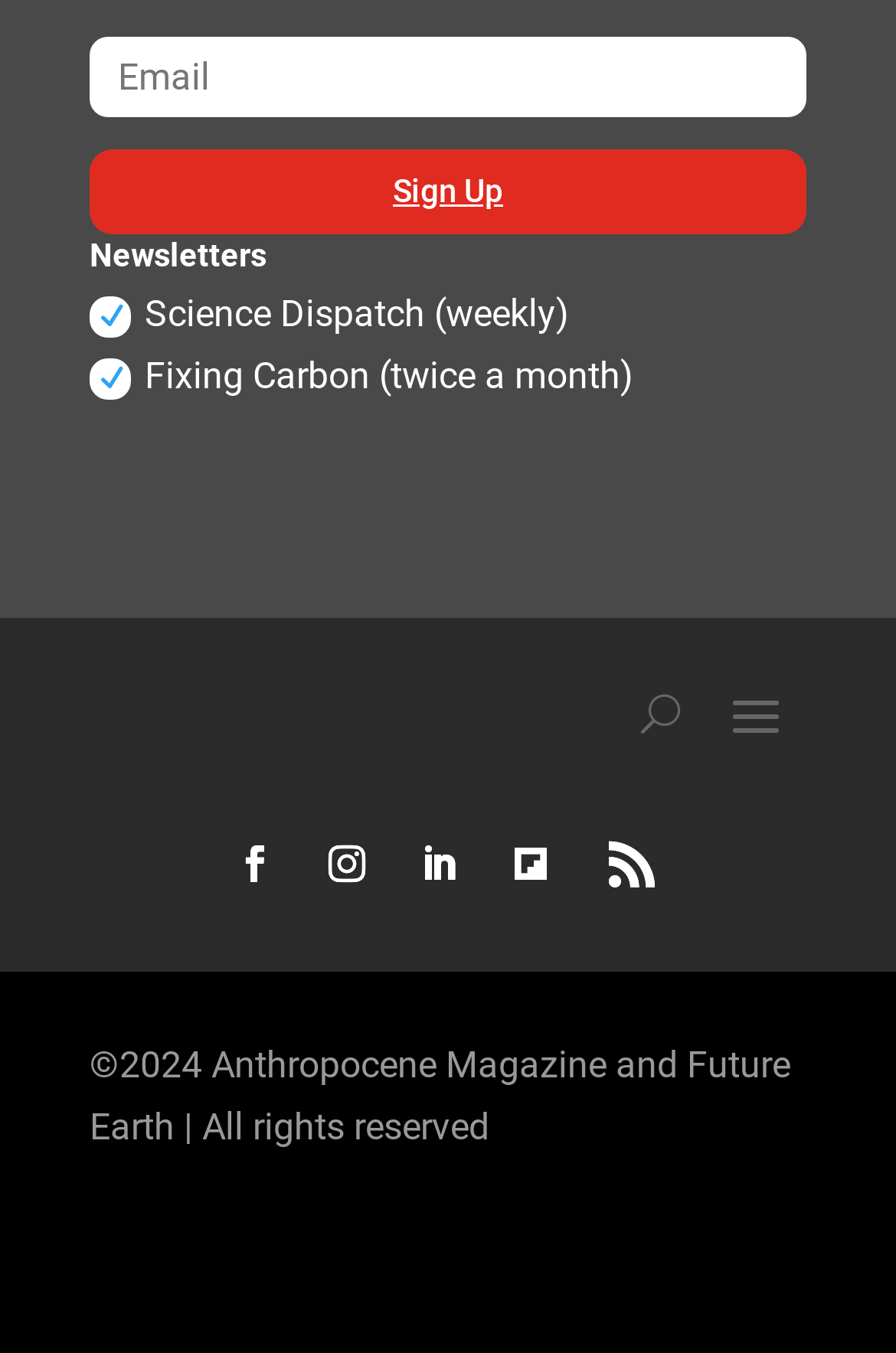Locate the bounding box coordinates of the element that should be clicked to fulfill the instruction: "Sign up for newsletters".

[0.1, 0.111, 0.9, 0.172]